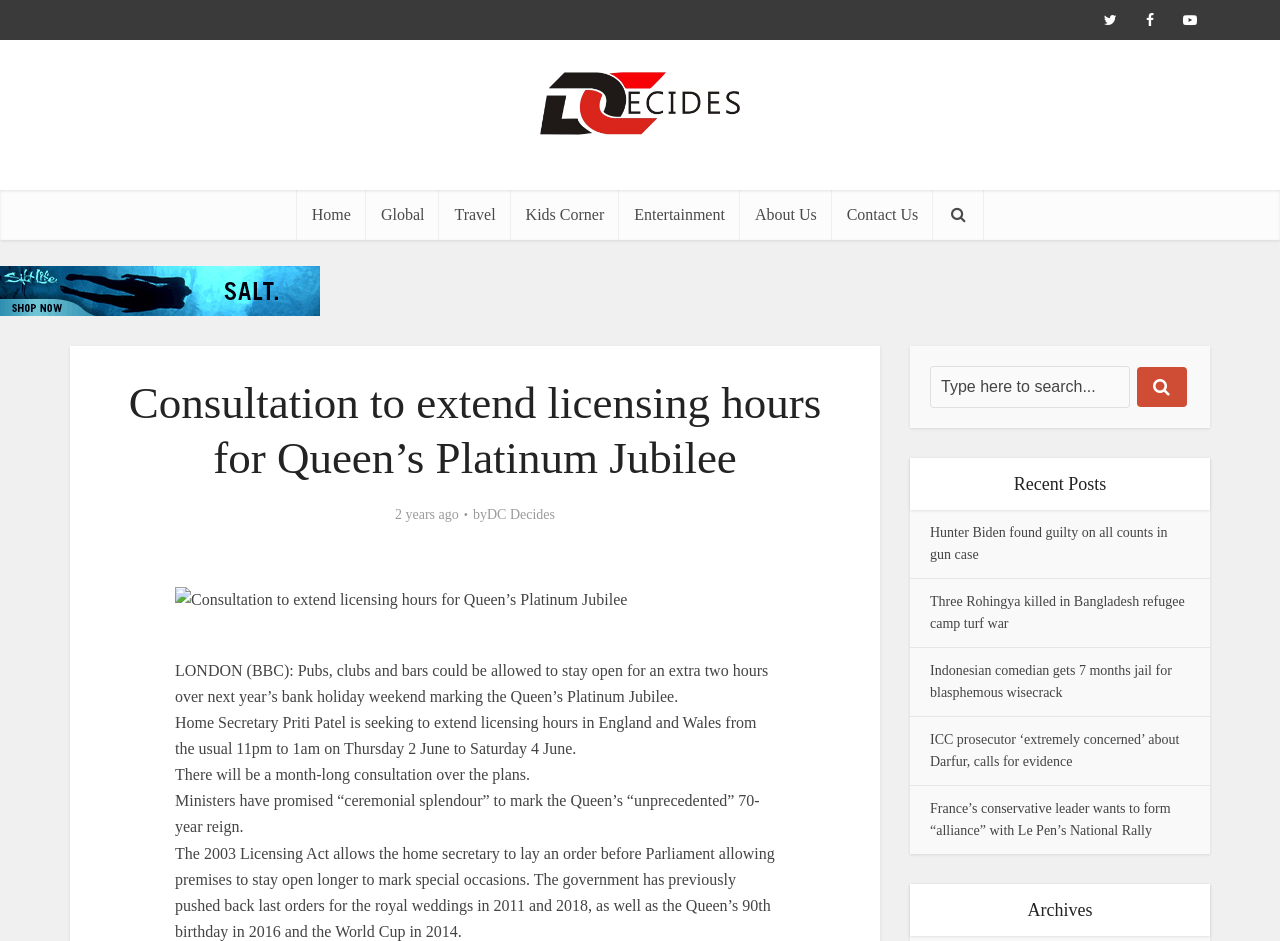Specify the bounding box coordinates of the region I need to click to perform the following instruction: "View the Archives". The coordinates must be four float numbers in the range of 0 to 1, i.e., [left, top, right, bottom].

[0.711, 0.939, 0.945, 0.995]